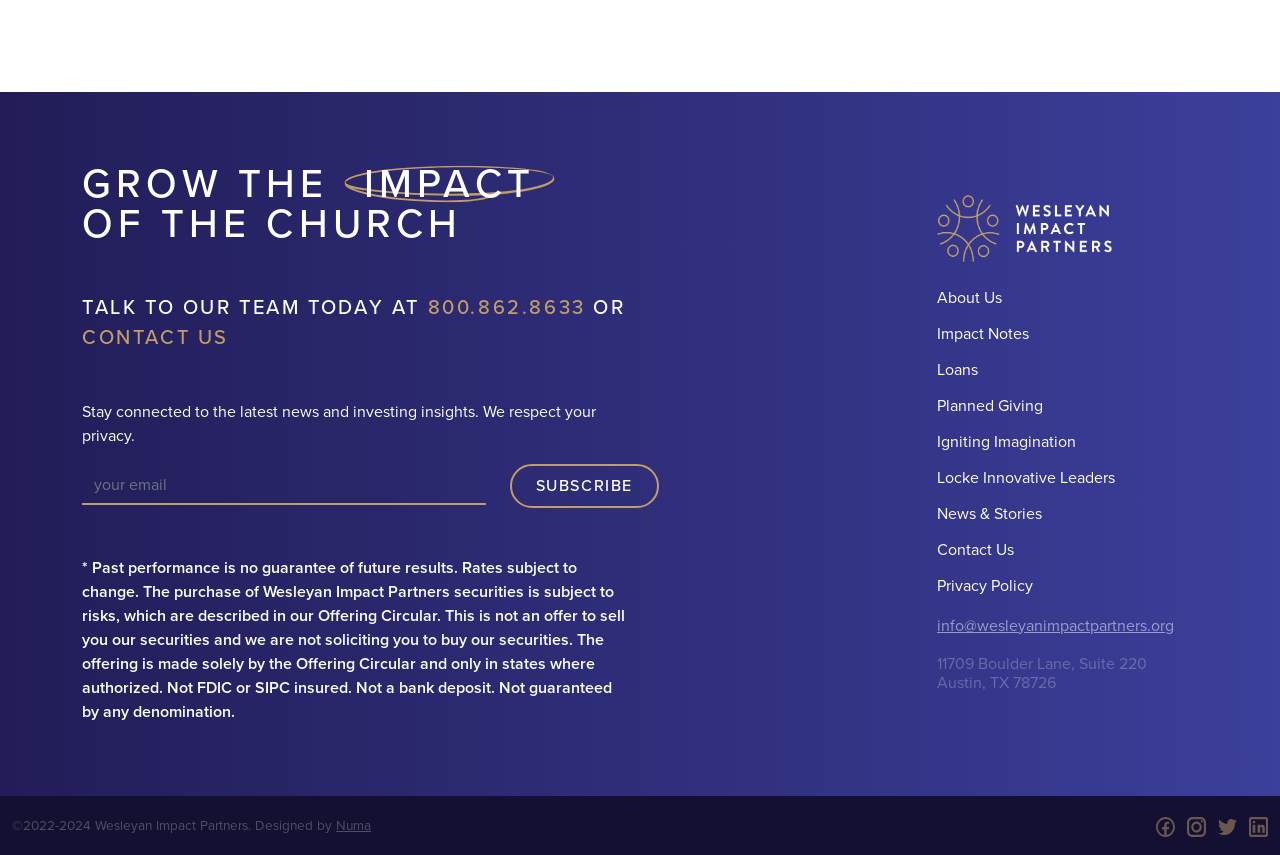Determine the bounding box coordinates of the clickable region to carry out the instruction: "Click on the user profile Vader".

None